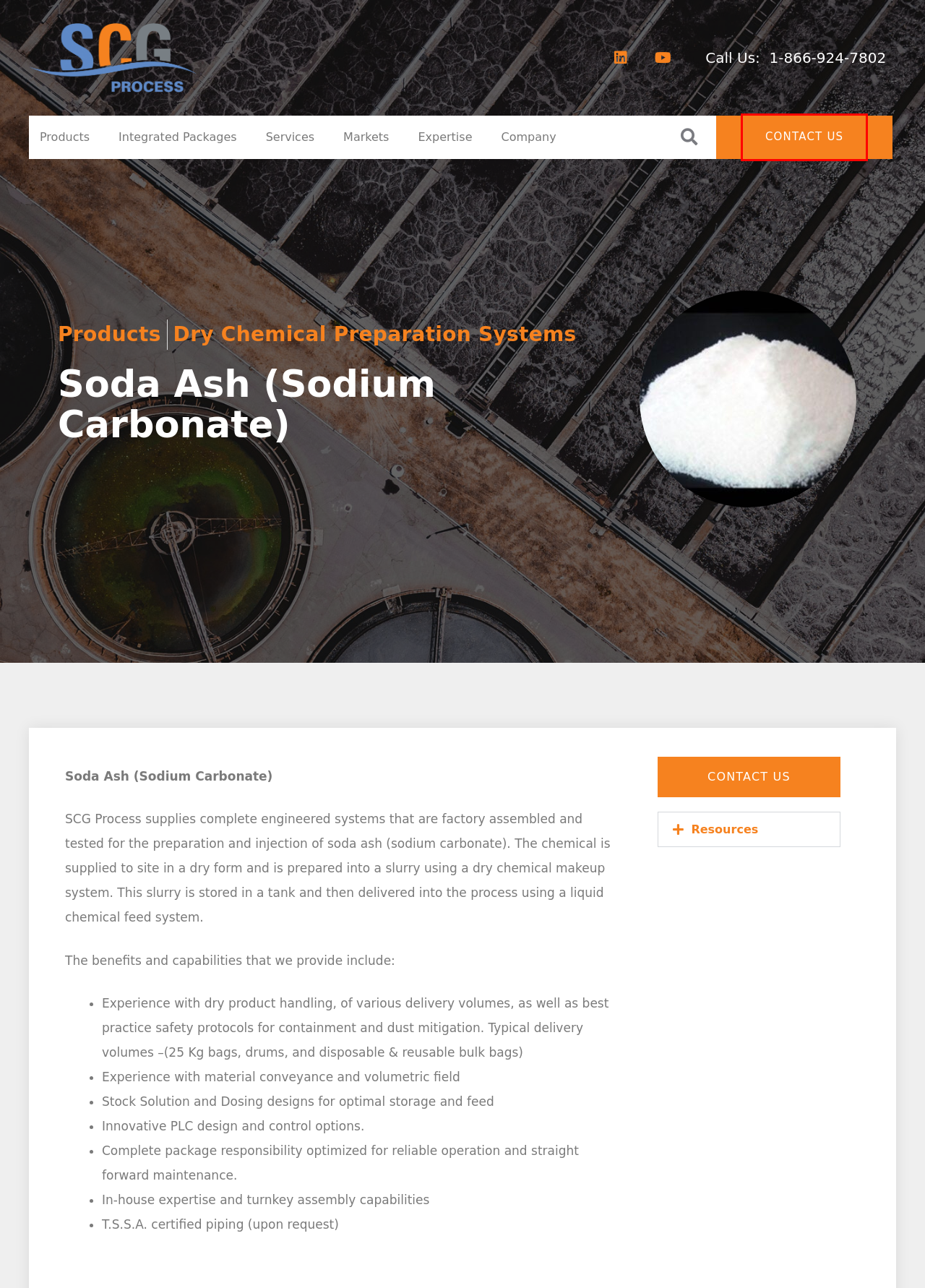Given a screenshot of a webpage with a red bounding box around a UI element, please identify the most appropriate webpage description that matches the new webpage after you click on the element. Here are the candidates:
A. Smith Cameron Pump Solutions - SCG Process
B. General Industry Archives - SCG Process
C. Westcan - SCG Process
D. Liquid Chemical Feed Systems Archives - SCG Process
E. Reverse Engineering - SCG Process
F. Dry Chemical Preparation Systems Archives - SCG Process
G. Consultation - SCG Process
H. Insights - SCG Process

G